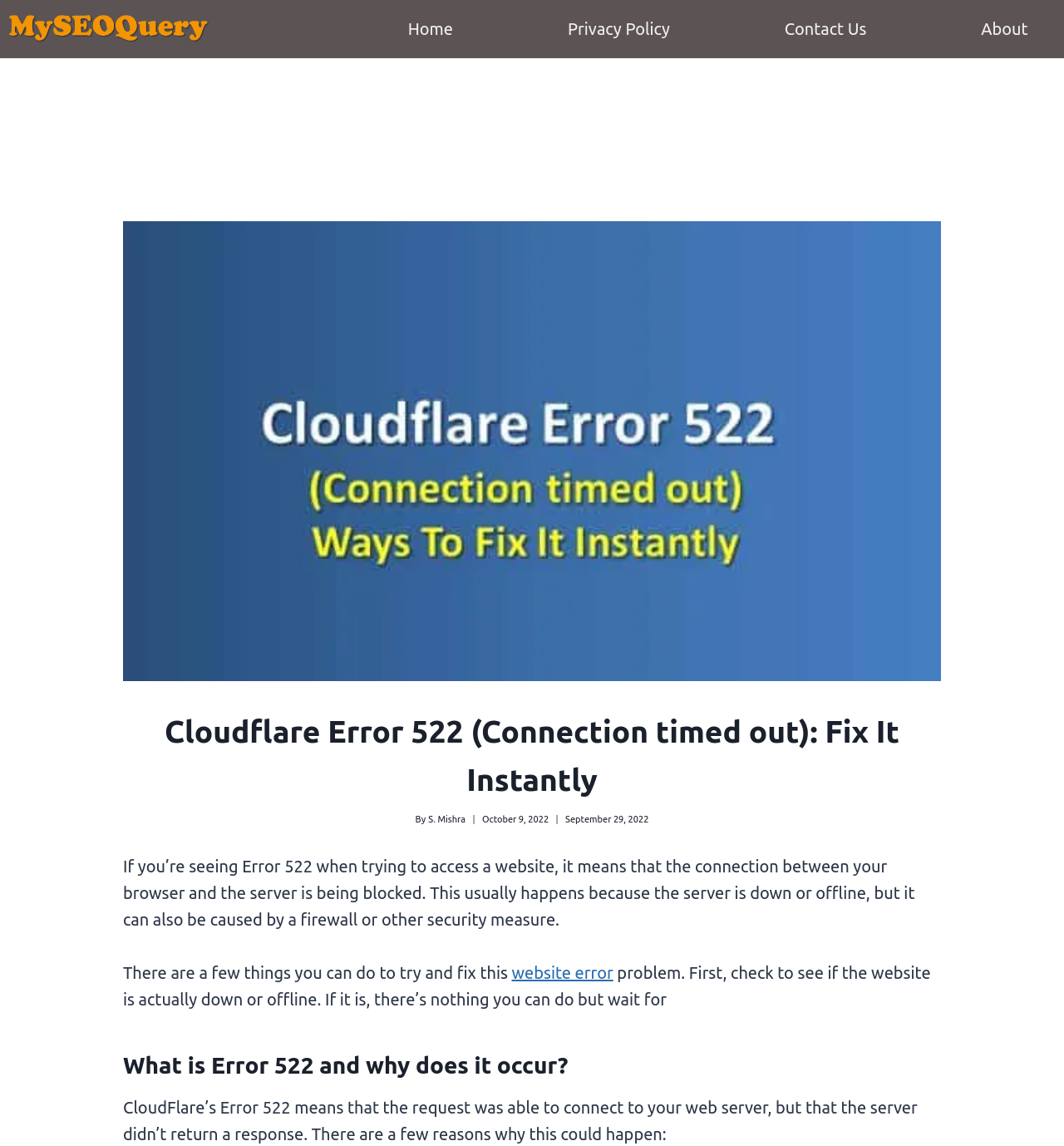Give a detailed account of the webpage.

The webpage is about Cloudflare Error 522, a connection timed out error that occurs when the connection between Cloudflare and the origin web server is interrupted. 

At the top left of the page, there is a logo of MySeoQuery.Com, which is an image and a link. 

Below the logo, there is a primary navigation menu with four links: Home, Privacy Policy, Contact Us, and About. 

On the right side of the logo, there is a large image related to Cloudflare Error 522. 

Below the image, there is a header section with a heading that reads "Cloudflare Error 522 (Connection timed out): Fix It Instantly". The author of the article, S. Mishra, is mentioned, along with the dates October 9, 2022, and September 29, 2022. 

The main content of the page starts with a paragraph explaining that Error 522 occurs when the connection between the browser and the server is blocked, usually due to the server being down or offline, but also possibly caused by a firewall or other security measure. 

The page then provides a few solutions to try and fix the error, including checking if the website is actually down or offline. 

Further down, there is a heading "What is Error 522 and why does it occur?" followed by a paragraph explaining that Error 522 means the request was able to connect to the web server, but the server didn’t return a response, and lists a few reasons why this could happen.